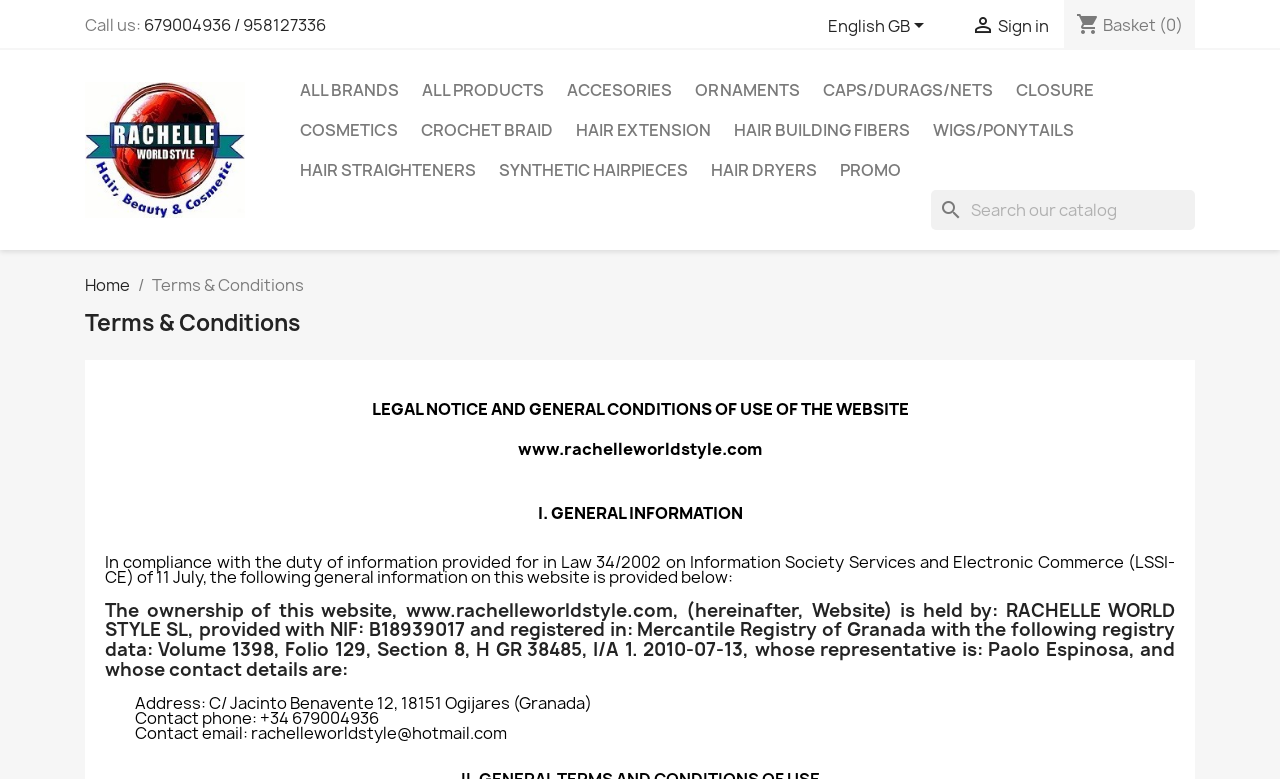Kindly determine the bounding box coordinates for the clickable area to achieve the given instruction: "Search".

[0.727, 0.244, 0.934, 0.295]